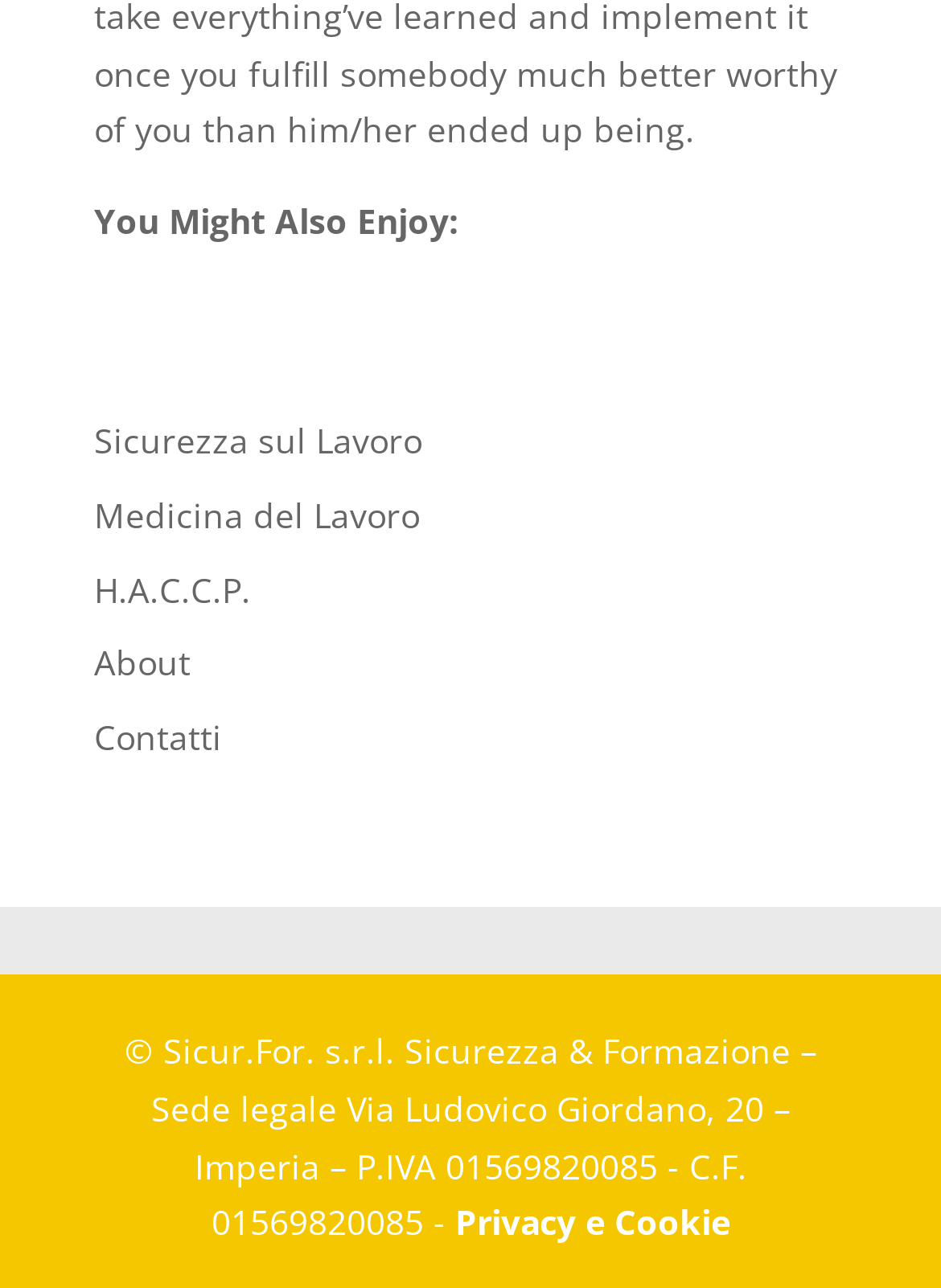Identify the bounding box of the HTML element described as: "H.A.C.C.P.".

[0.1, 0.439, 0.267, 0.475]